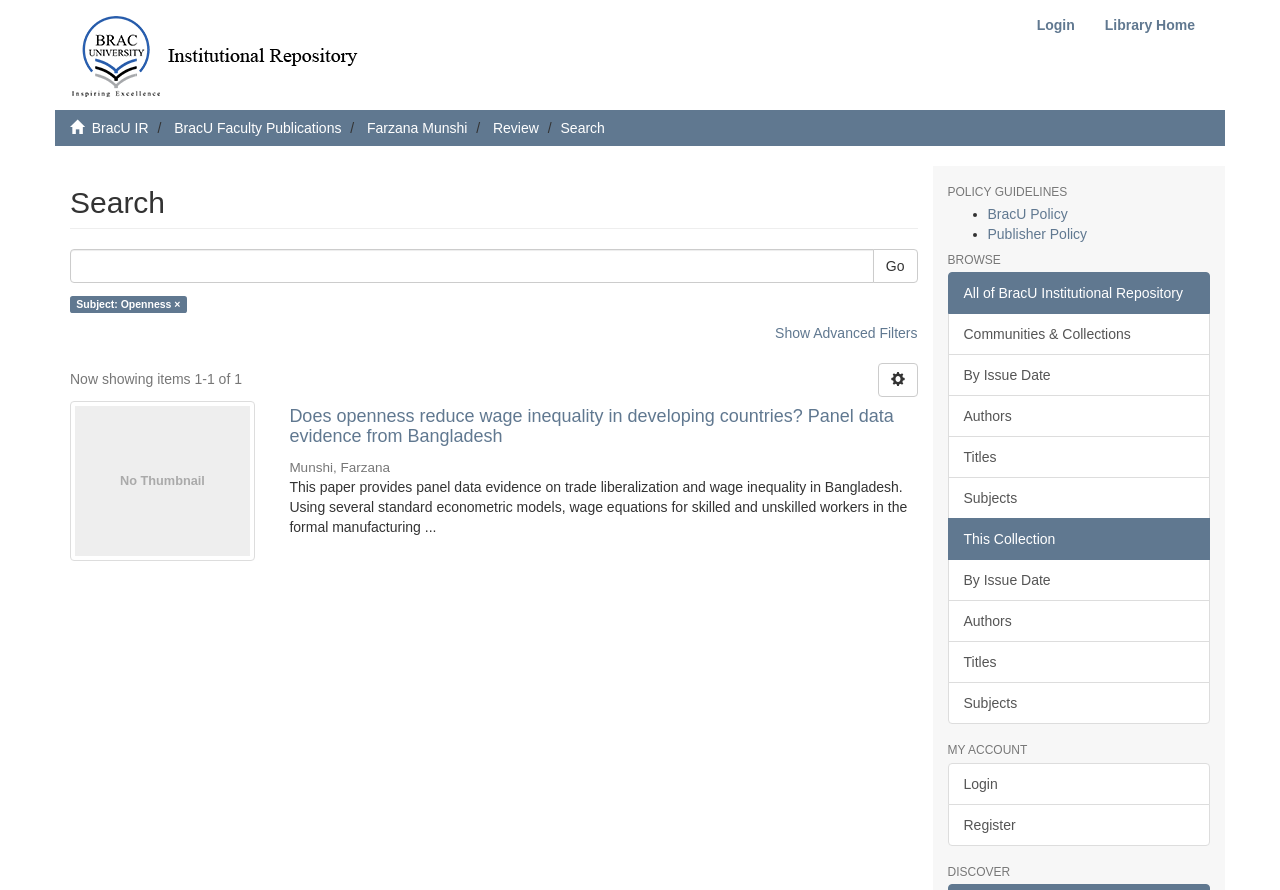How many links are there in the 'POLICY GUIDELINES' section?
Give a one-word or short-phrase answer derived from the screenshot.

2